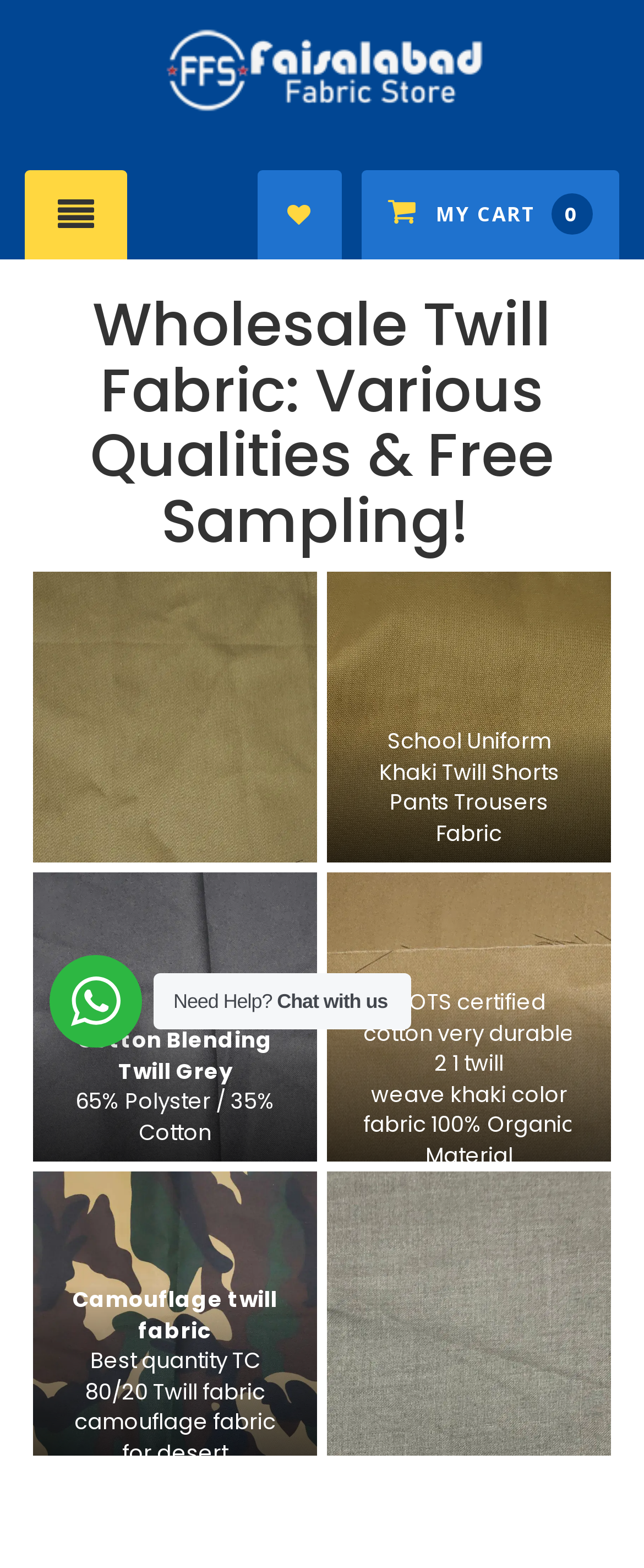Please locate the clickable area by providing the bounding box coordinates to follow this instruction: "Check the details of the School Uniform Khaki Twill Shorts Pants Trousers Fabric".

[0.588, 0.462, 0.868, 0.541]